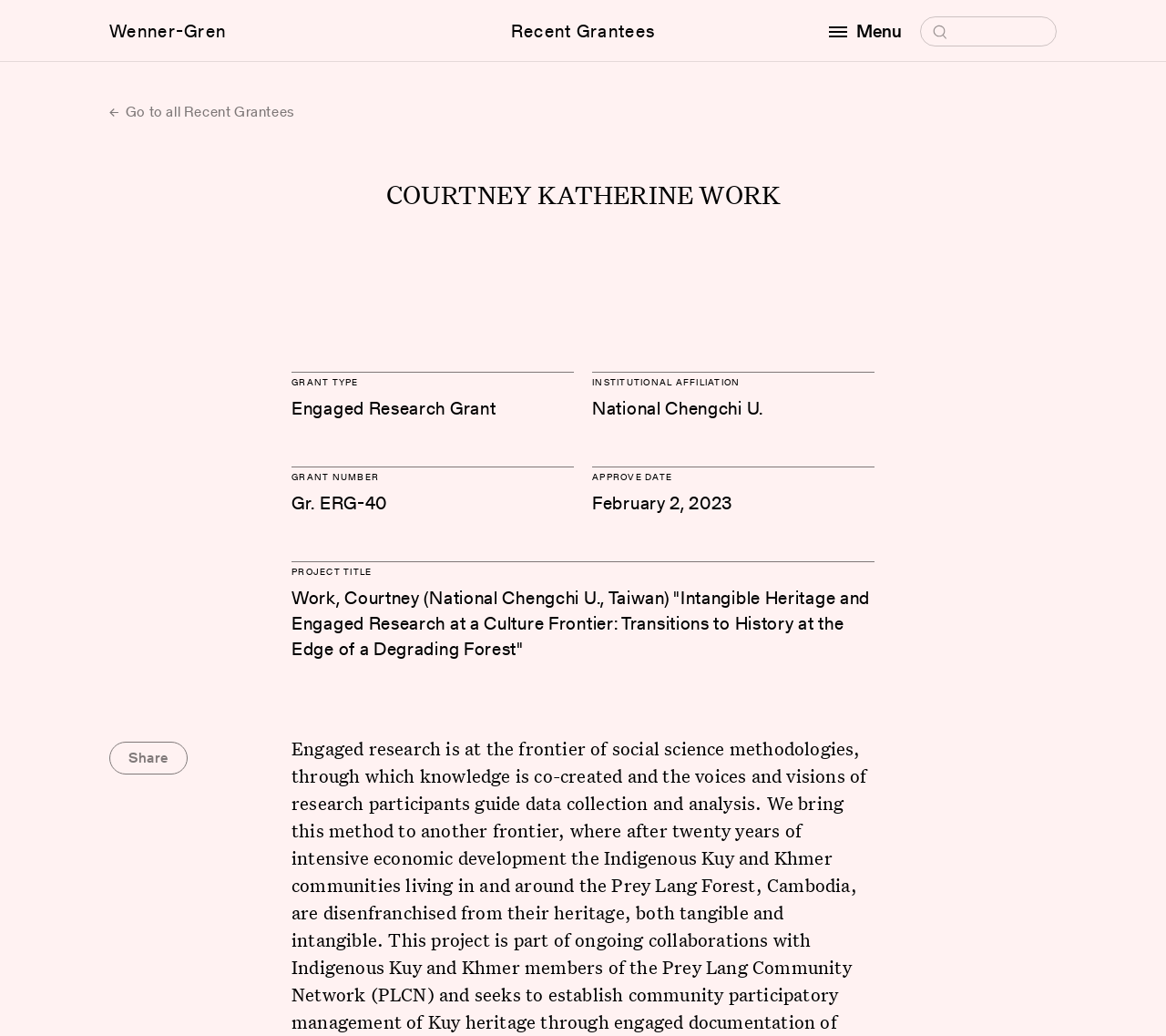From the element description Recent Grantees, predict the bounding box coordinates of the UI element. The coordinates must be specified in the format (top-left x, top-left y, bottom-right x, bottom-right y) and should be within the 0 to 1 range.

[0.365, 0.016, 0.635, 0.044]